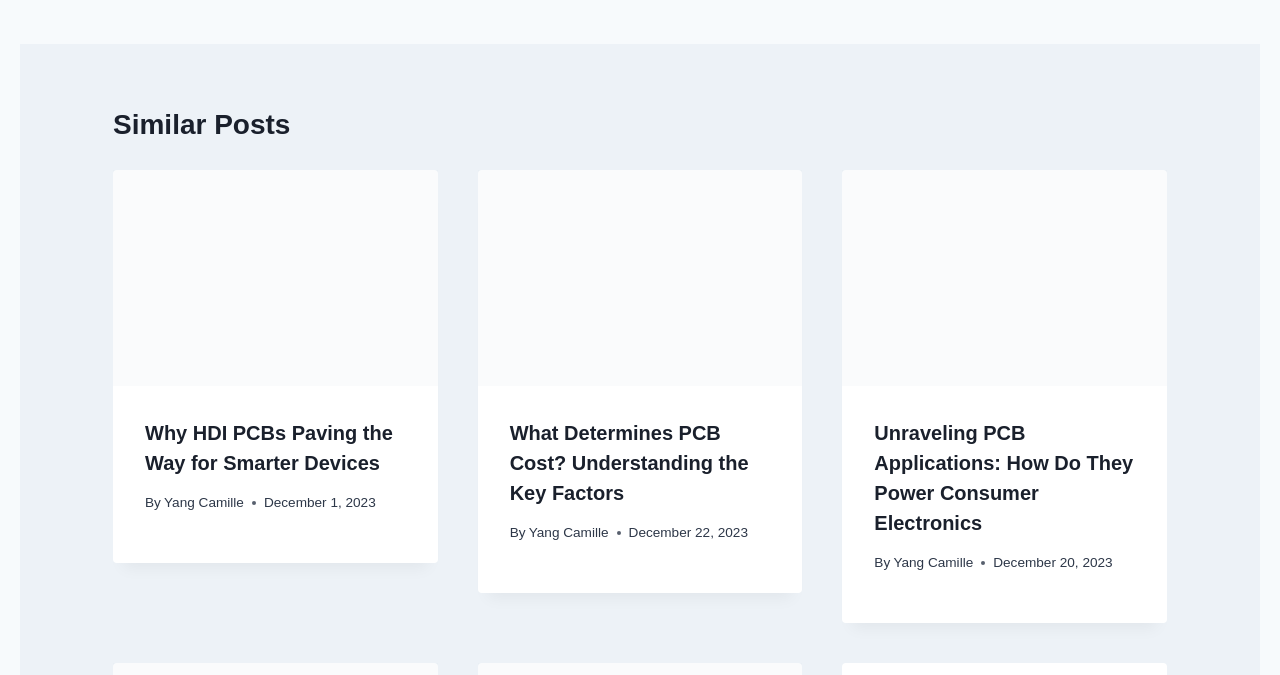Please specify the bounding box coordinates of the clickable region to carry out the following instruction: "View the post by Yang Camille on December 1, 2023". The coordinates should be four float numbers between 0 and 1, in the format [left, top, right, bottom].

[0.113, 0.733, 0.191, 0.755]